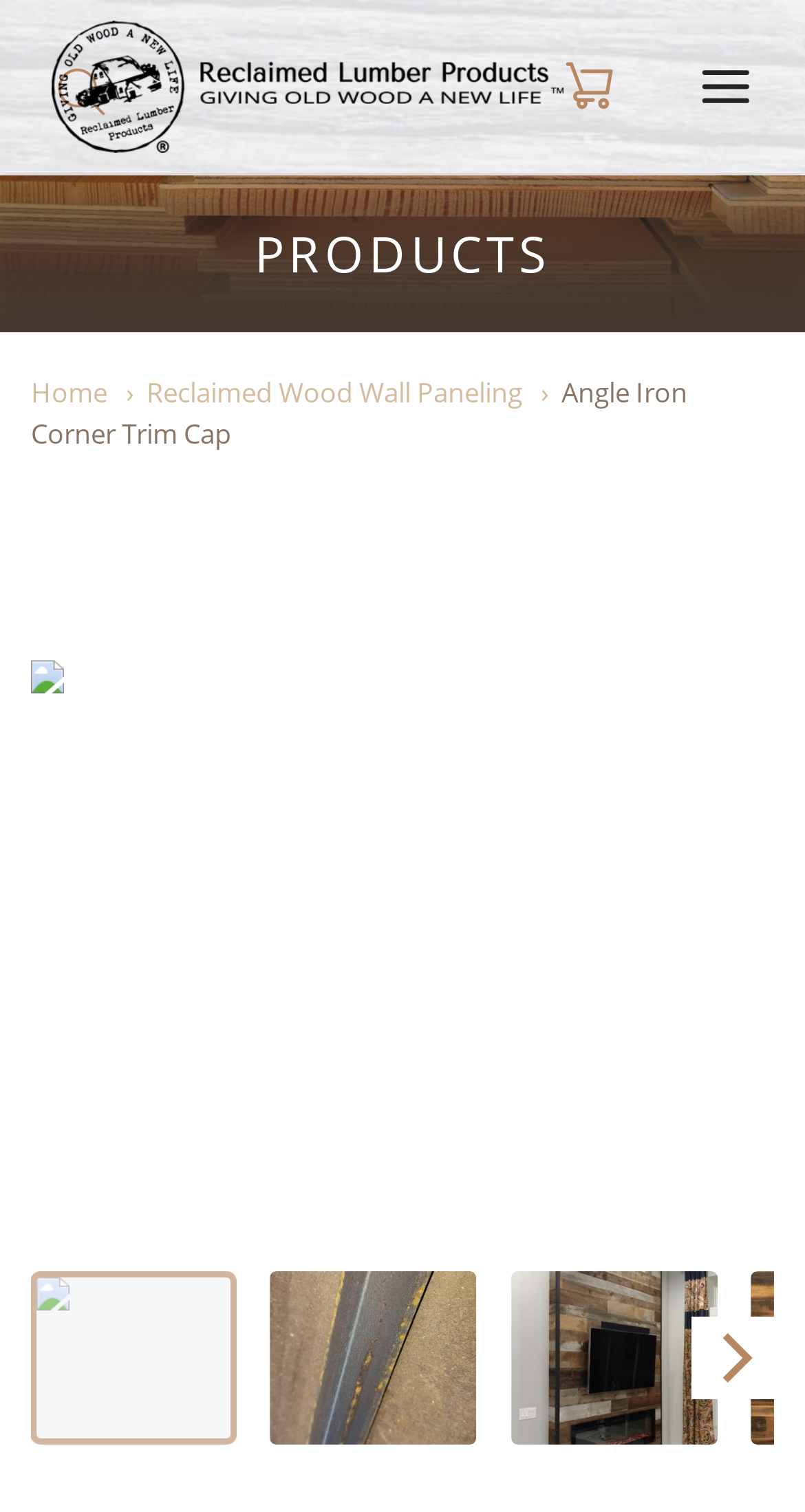Given the description of a UI element: "Search", identify the bounding box coordinates of the matching element in the webpage screenshot.

None